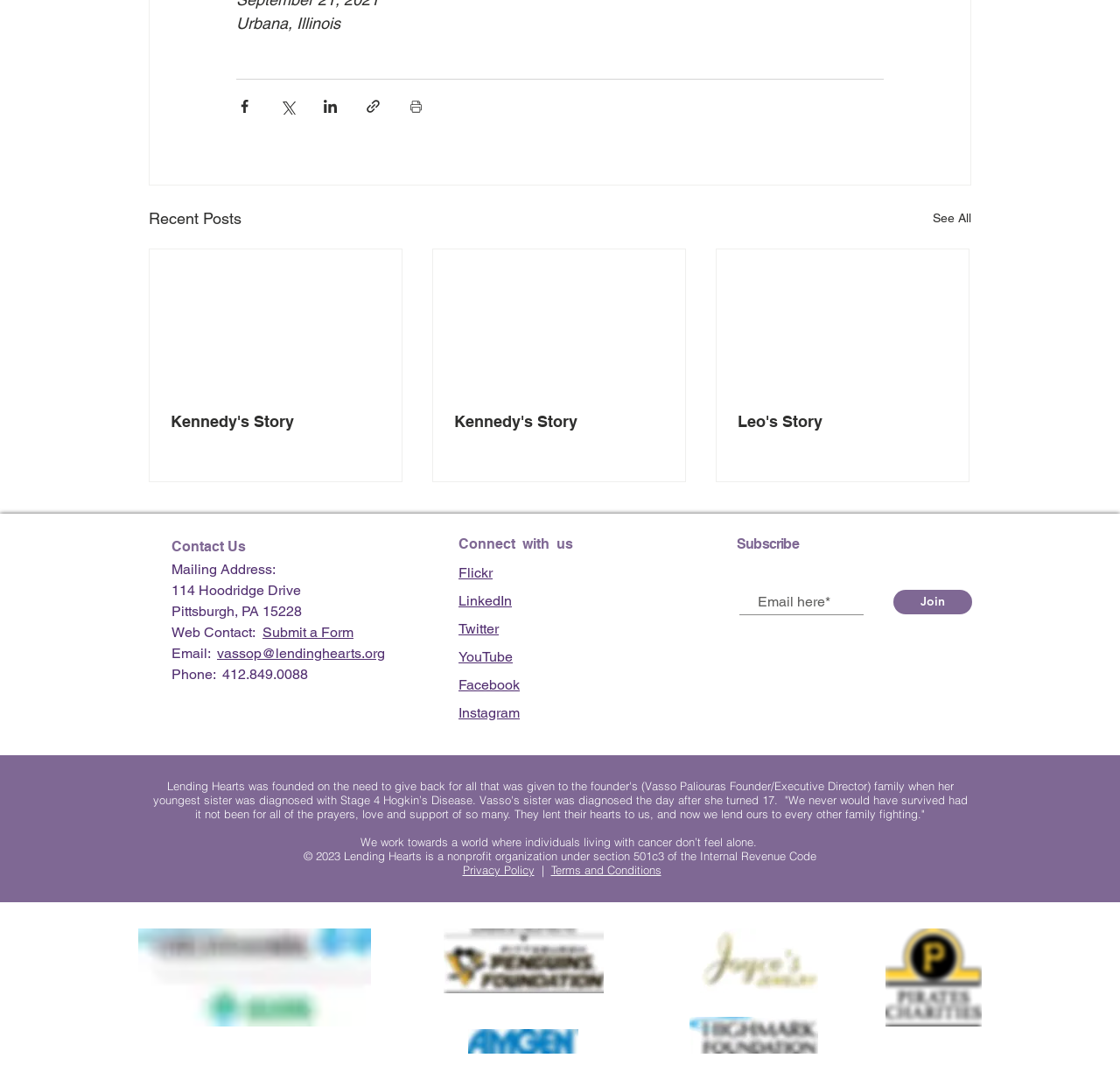Locate the bounding box coordinates of the element to click to perform the following action: 'Share via Facebook'. The coordinates should be given as four float values between 0 and 1, in the form of [left, top, right, bottom].

[0.211, 0.091, 0.226, 0.107]